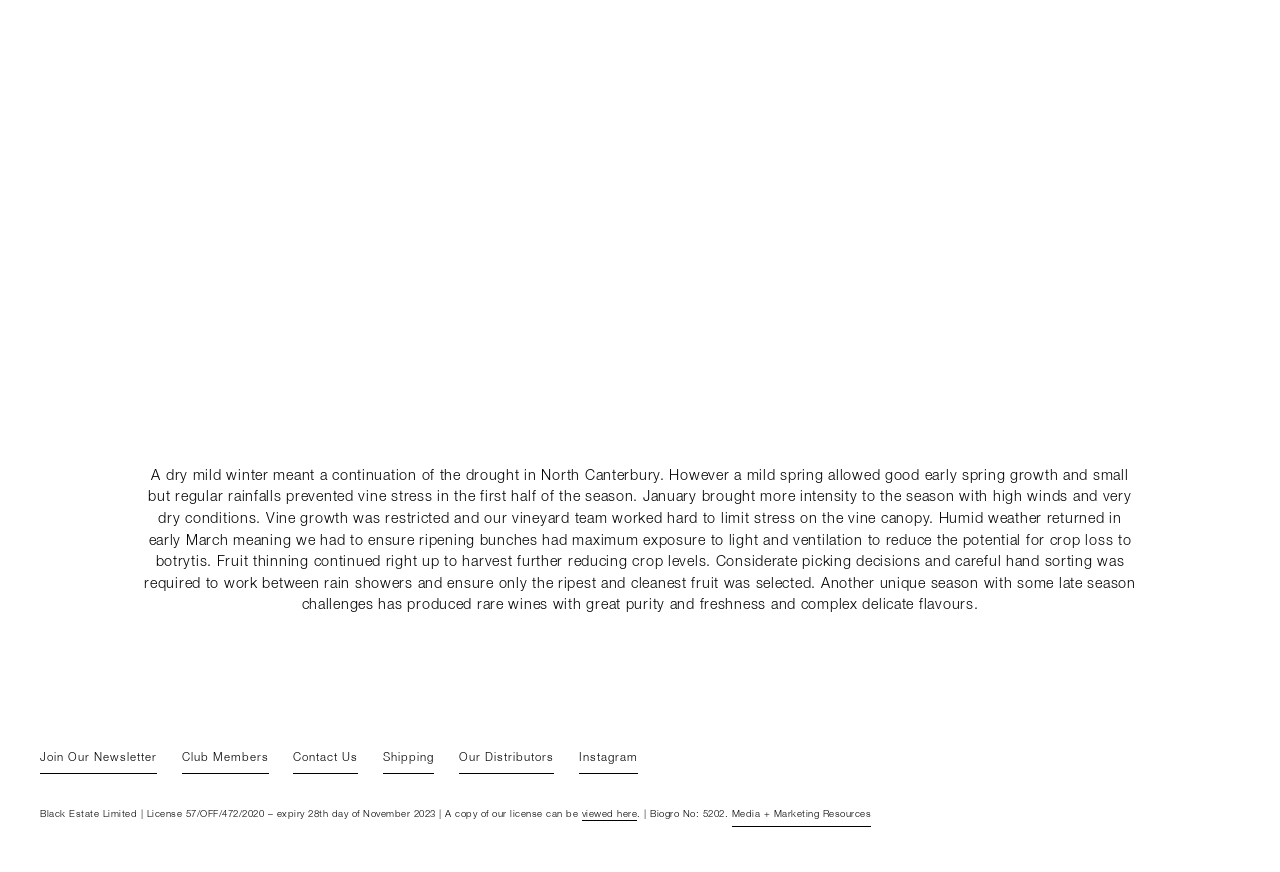Identify the coordinates of the bounding box for the element described below: "parent_node: Search name="s" placeholder="Search..."". Return the coordinates as four float numbers between 0 and 1: [left, top, right, bottom].

None